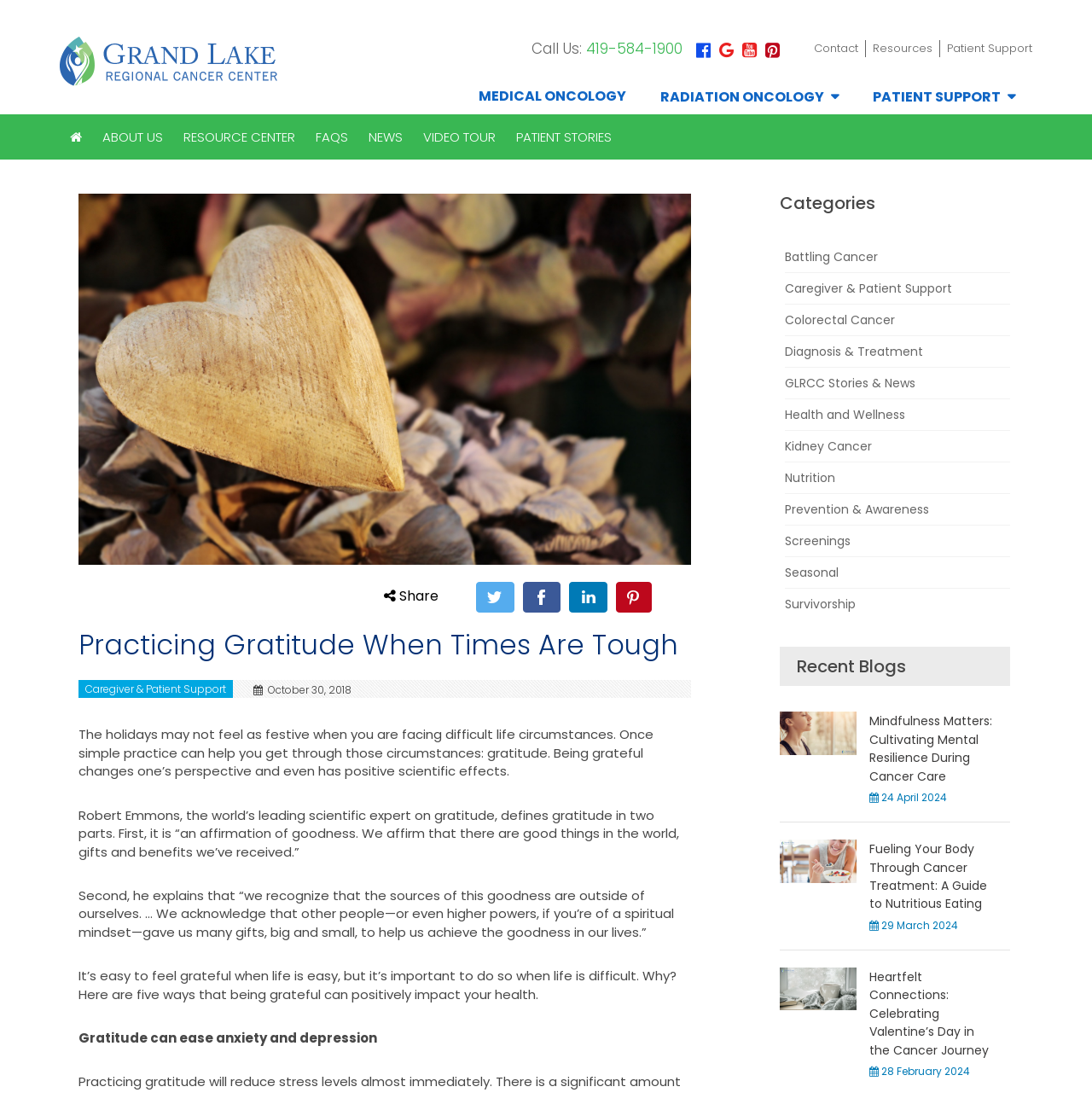Offer a meticulous caption that includes all visible features of the webpage.

The webpage is about the Grand Lake Cancer Center, with a focus on the importance of gratitude during difficult life circumstances, particularly during the holiday season. At the top of the page, there is a logo and a navigation menu with links to various sections, including "Contact", "Resources", and "Patient Support". Below the navigation menu, there are several links to different medical specialties, such as "MEDICAL ONCOLOGY" and "RADIATION ONCOLOGY".

The main content of the page is an article titled "Practicing Gratitude When Times Are Tough". The article discusses the benefits of gratitude, citing expert Robert Emmons, and explains how gratitude can positively impact one's health, particularly during difficult times. The article is divided into sections, with headings and paragraphs of text.

To the right of the article, there is a sidebar with links to various categories, such as "Battling Cancer", "Caregiver & Patient Support", and "Health and Wellness". Below the categories, there is a section titled "Recent Blogs", which features three blog posts with images, titles, and dates.

At the bottom of the page, there are social media links and a "Share" button. The overall layout of the page is clean and easy to navigate, with clear headings and concise text.